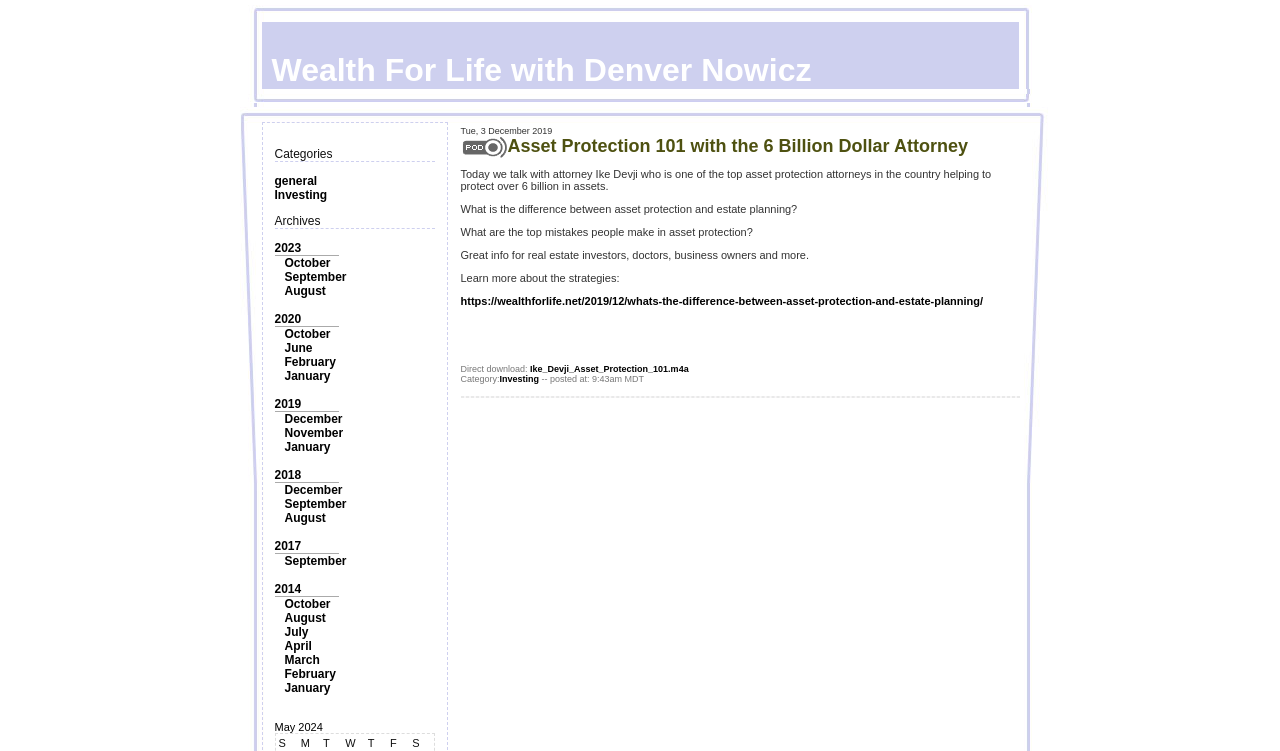Please locate the bounding box coordinates for the element that should be clicked to achieve the following instruction: "Download the 'Ike_Devji_Asset_Protection_101.m4a' file". Ensure the coordinates are given as four float numbers between 0 and 1, i.e., [left, top, right, bottom].

[0.414, 0.485, 0.538, 0.498]